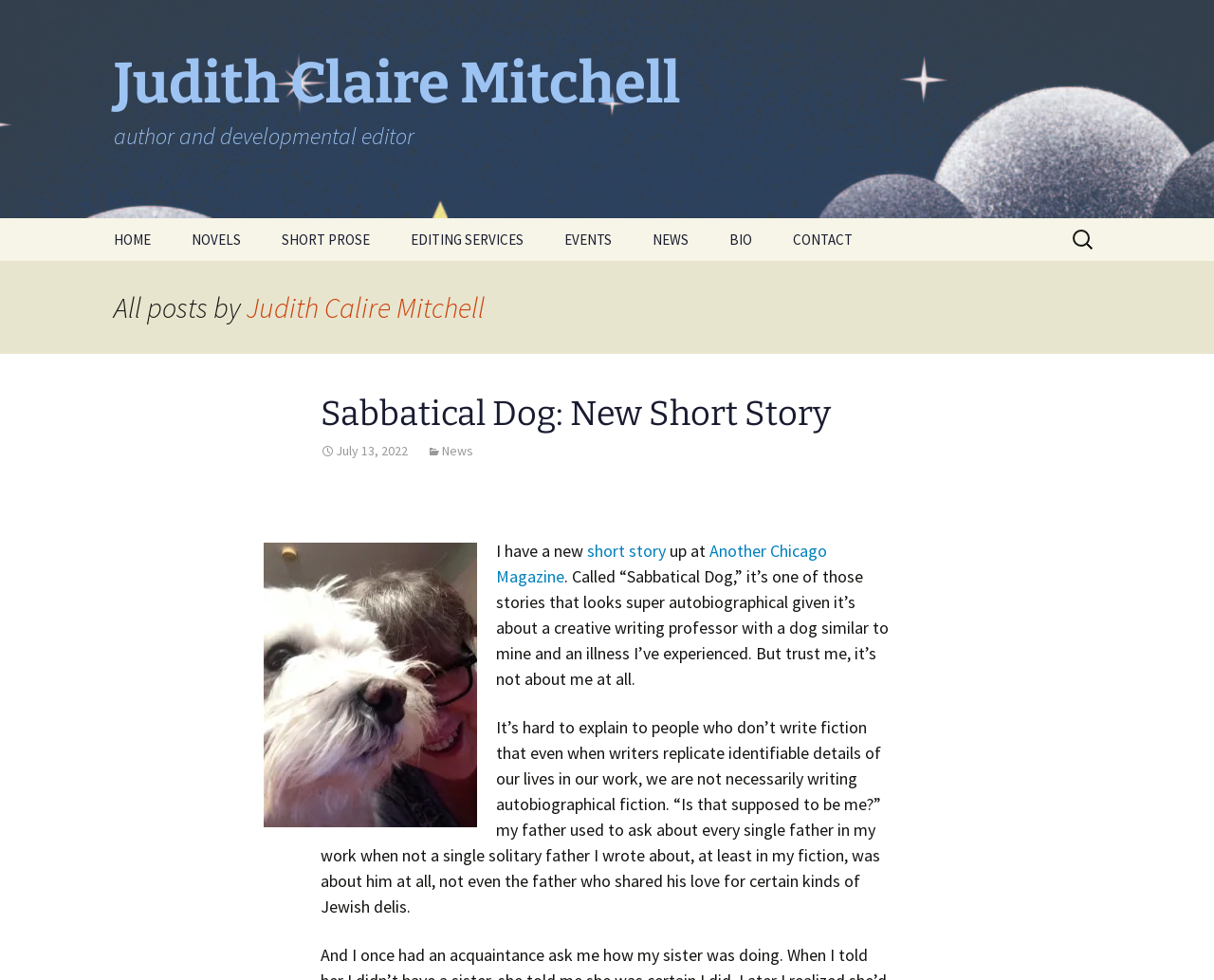Generate a comprehensive caption for the webpage you are viewing.

The webpage is about Judith Calire Mitchell, an author and developmental editor. At the top, there is a heading with her name and profession. Below this, there are several links to different sections of the website, including "HOME", "NOVELS", "ABOUT", and others. 

To the right of these links, there is a search bar with a label "SEARCH FOR:". 

Below the links and search bar, there is a header section with the title "All posts by Judith Calire Mitchell". This section contains a post with a heading "Sabbatical Dog: New Short Story". The post includes a link to the story, the date "July 13, 2022", and a category label "News". The text of the post describes the story, mentioning that it's not autobiographical despite sharing some similarities with the author's life. The post also includes a link to "Another Chicago Magazine", where the story is published.